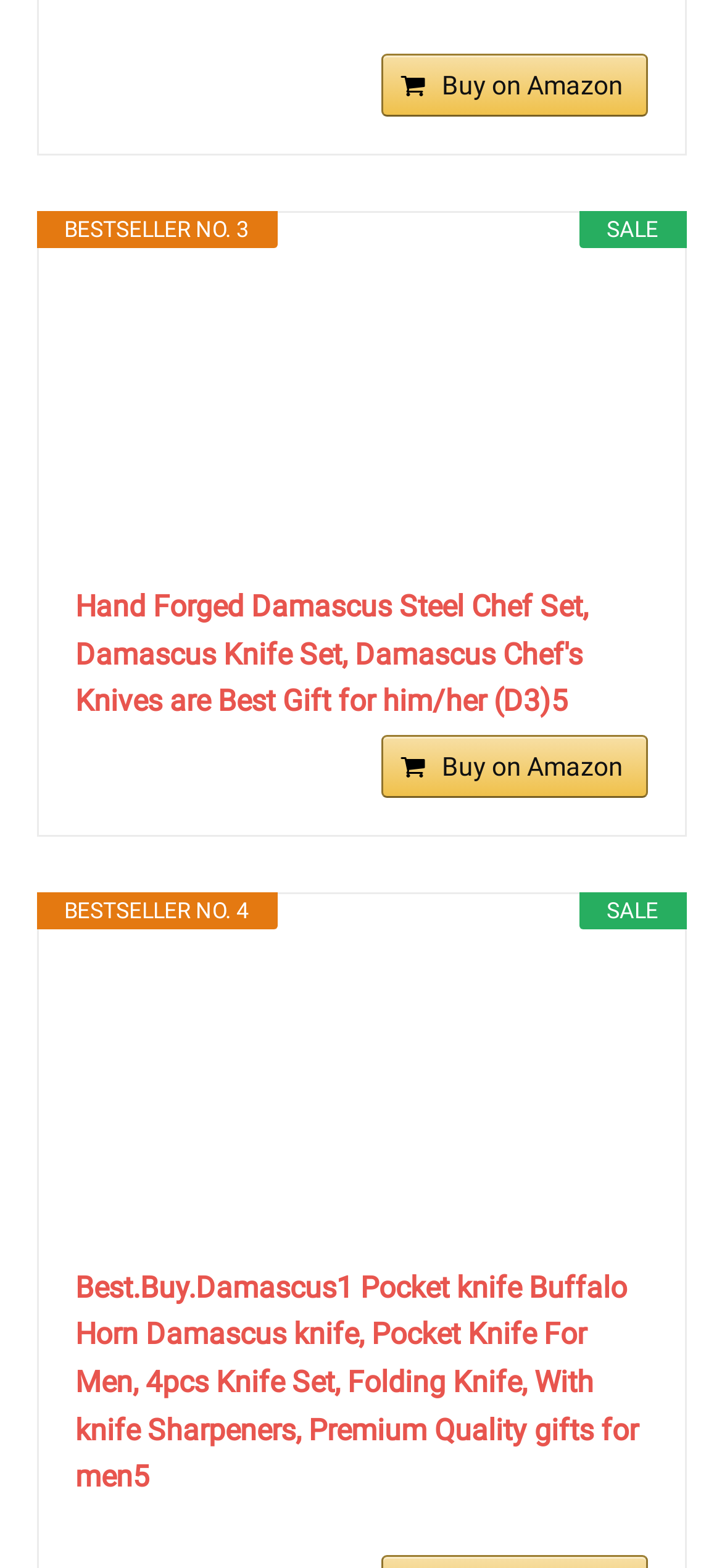Find the bounding box of the UI element described as follows: "Buy on Amazon".

[0.527, 0.034, 0.896, 0.074]